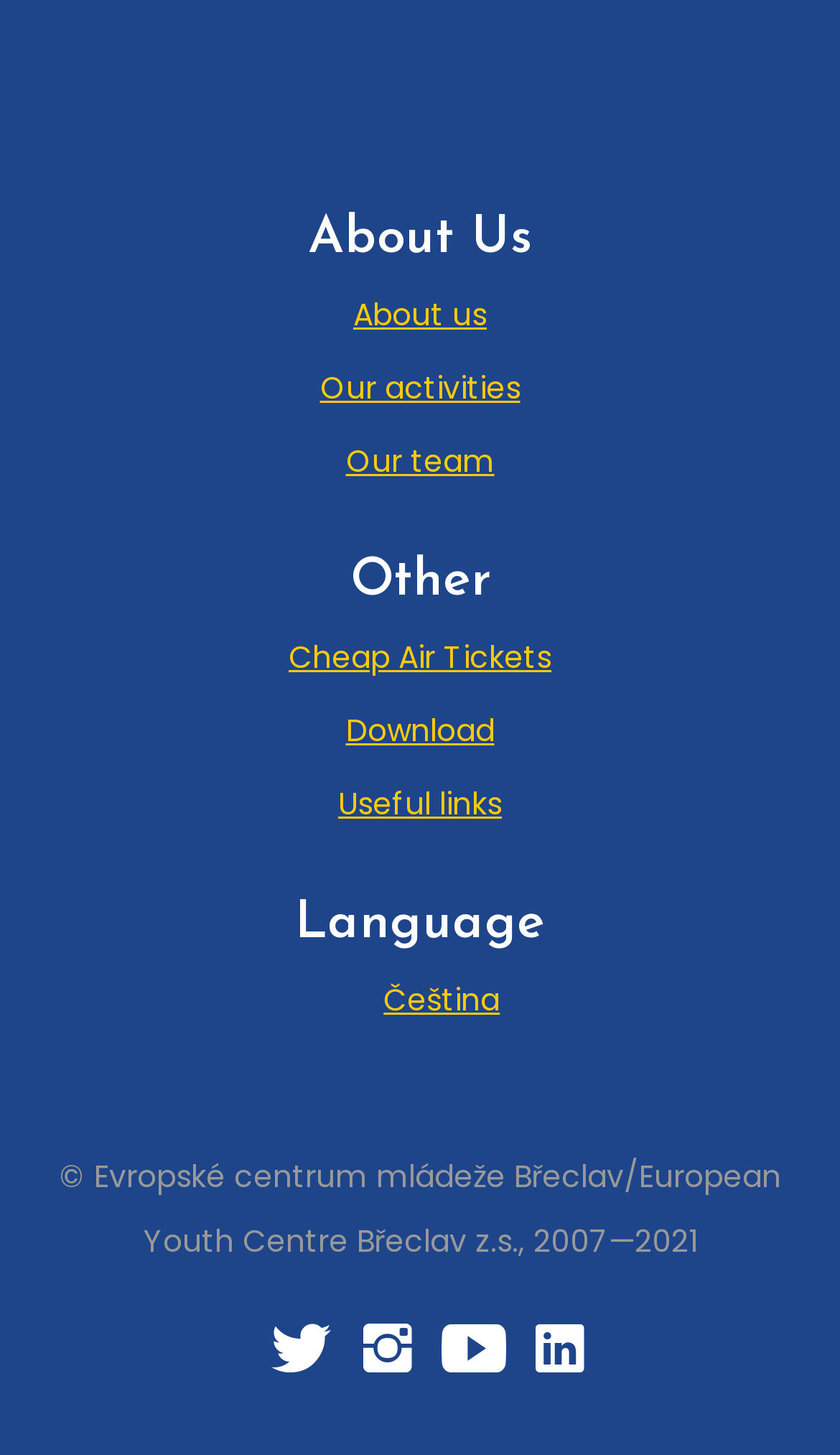What is the last item in the 'Language' section?
Answer the question with a single word or phrase by looking at the picture.

Čeština Čeština